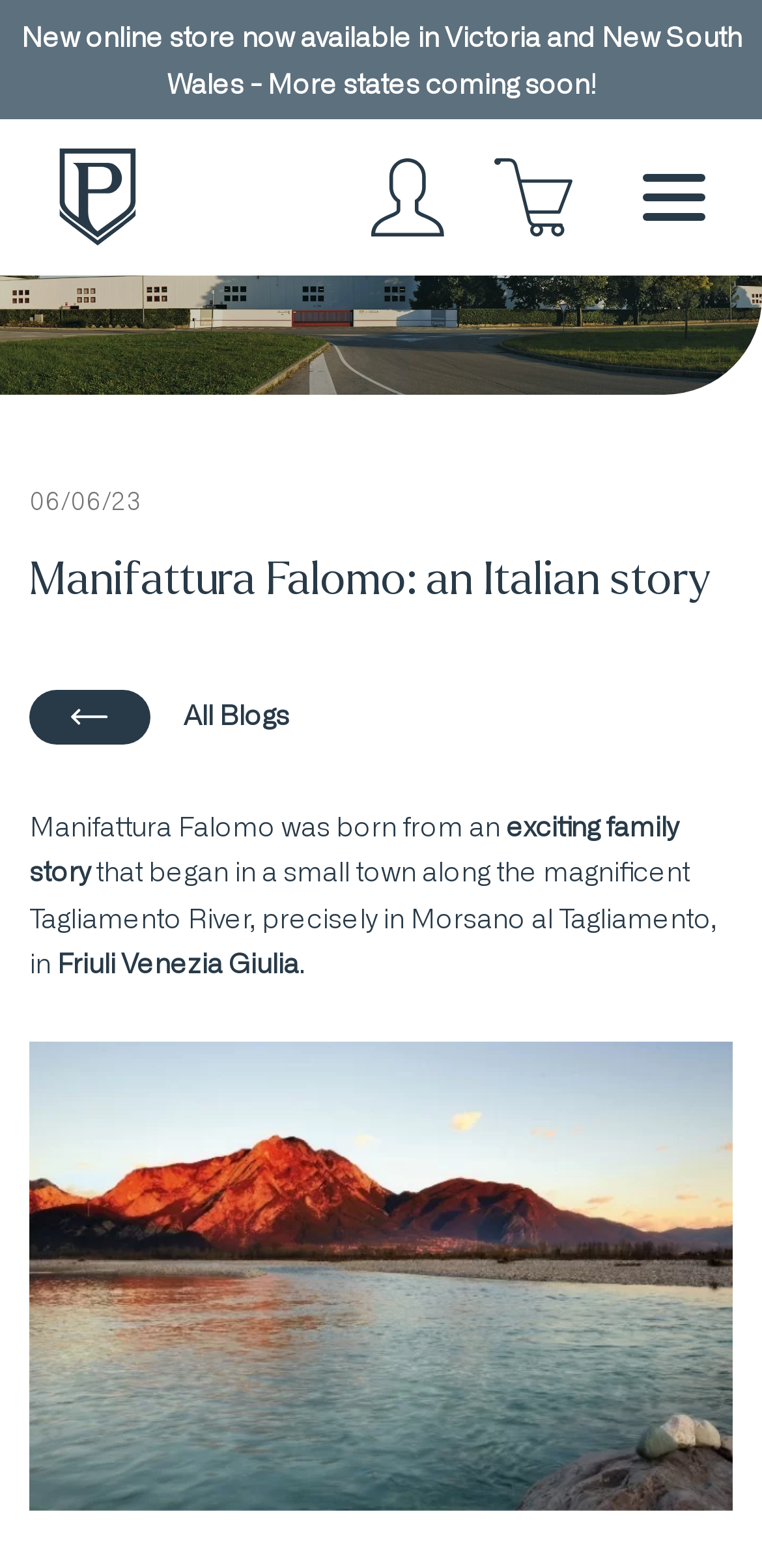Where is the company located?
Using the information from the image, provide a comprehensive answer to the question.

The location of the company can be found in the static text at the bottom of the webpage, which mentions 'Friuli Venezia Giulia' as the region where the company was founded.